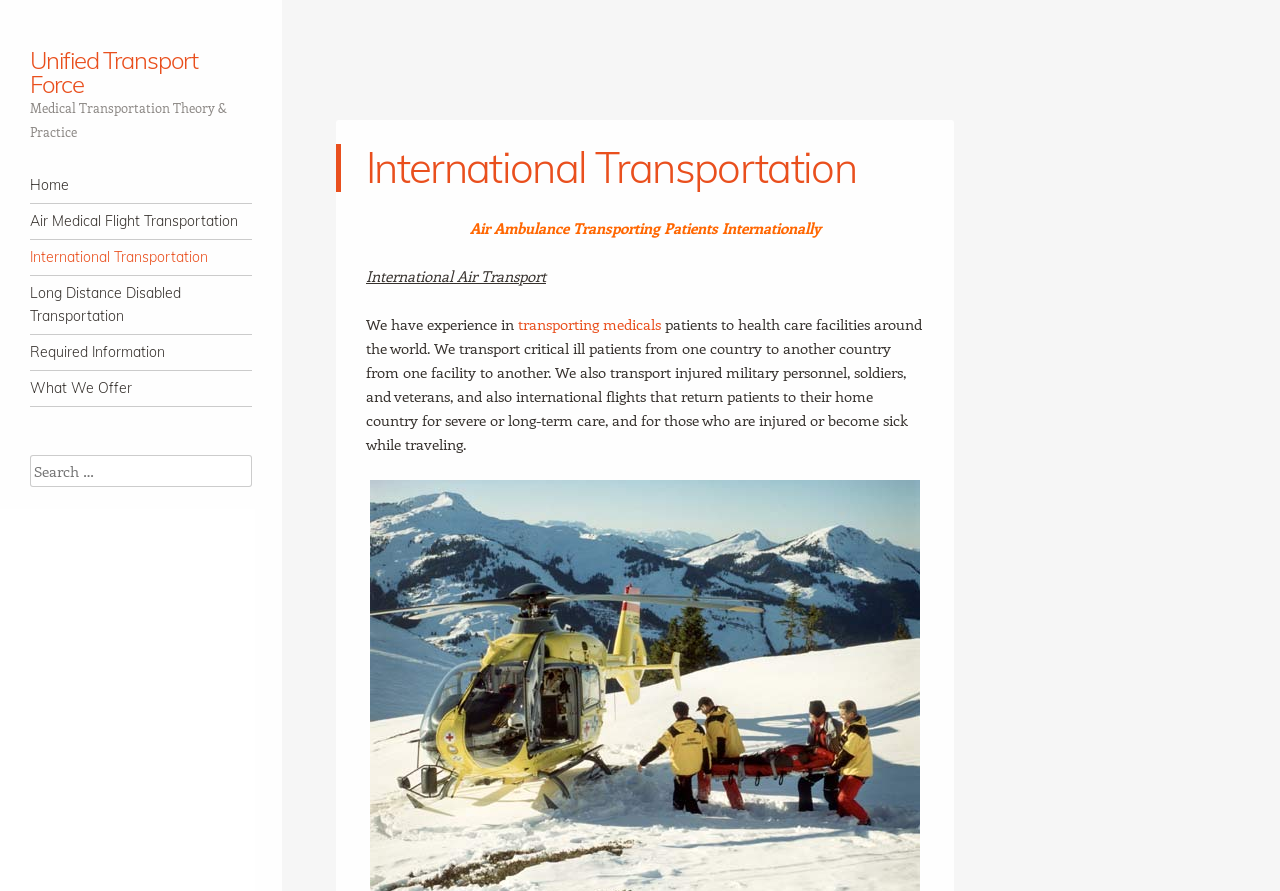Based on the image, please respond to the question with as much detail as possible:
What is the search function for?

This answer can be obtained by looking at the search box and the static text 'Search' next to it, which suggests that the search function is for searching the website.